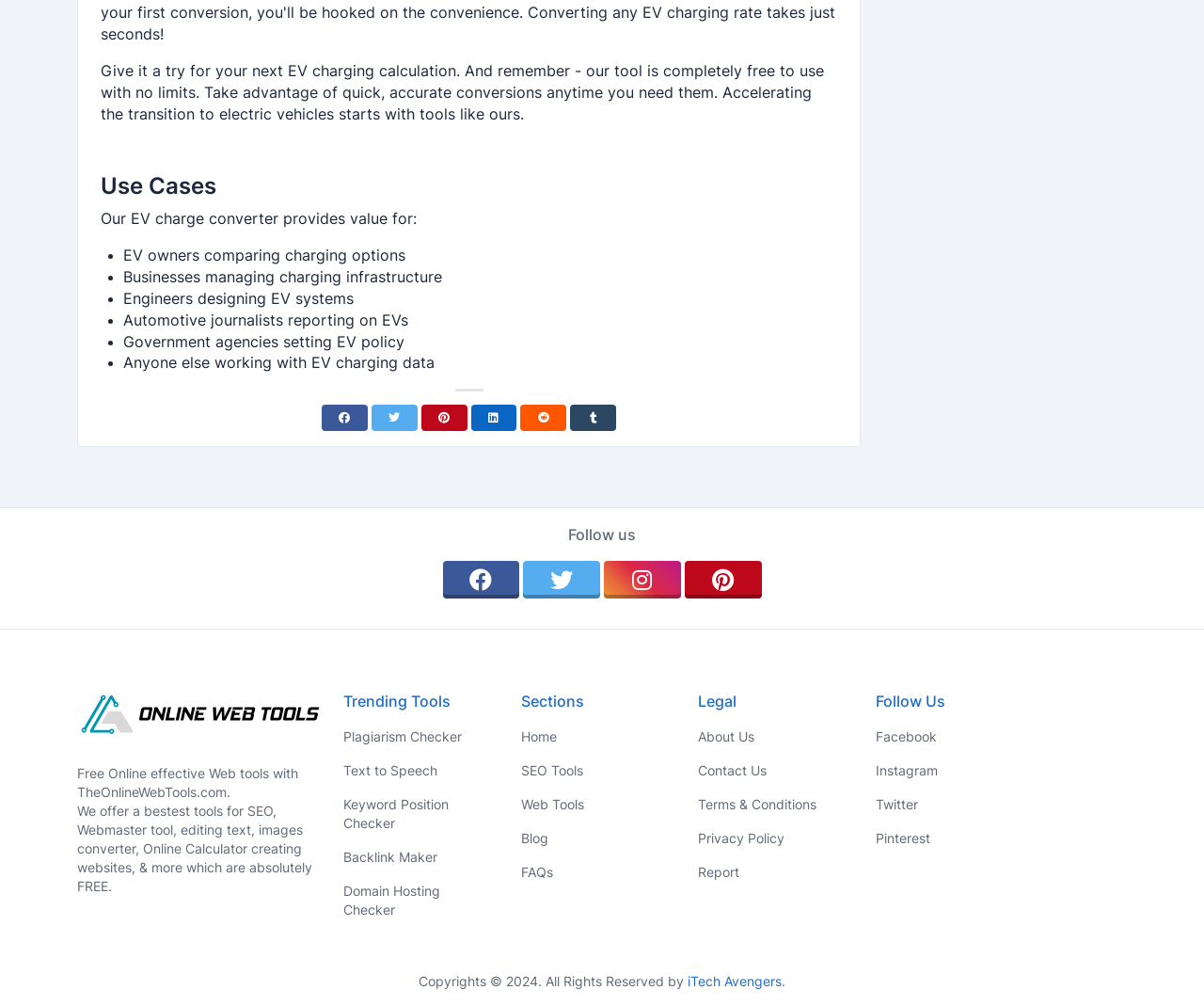What is the name of the company that owns the copyright of the website?
Provide an in-depth and detailed answer to the question.

The company that owns the copyright of the website is iTech Avengers, as indicated by the copyright notice at the bottom of the webpage.